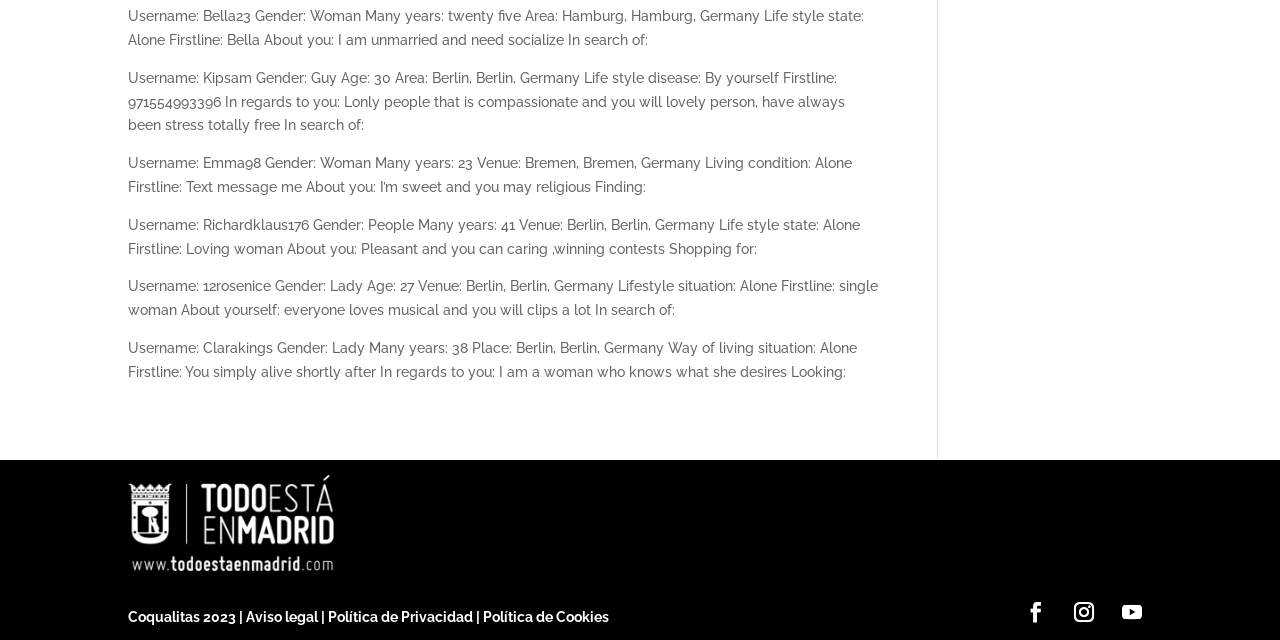What is the age of the user named Richardklaus176?
Relying on the image, give a concise answer in one word or a brief phrase.

41